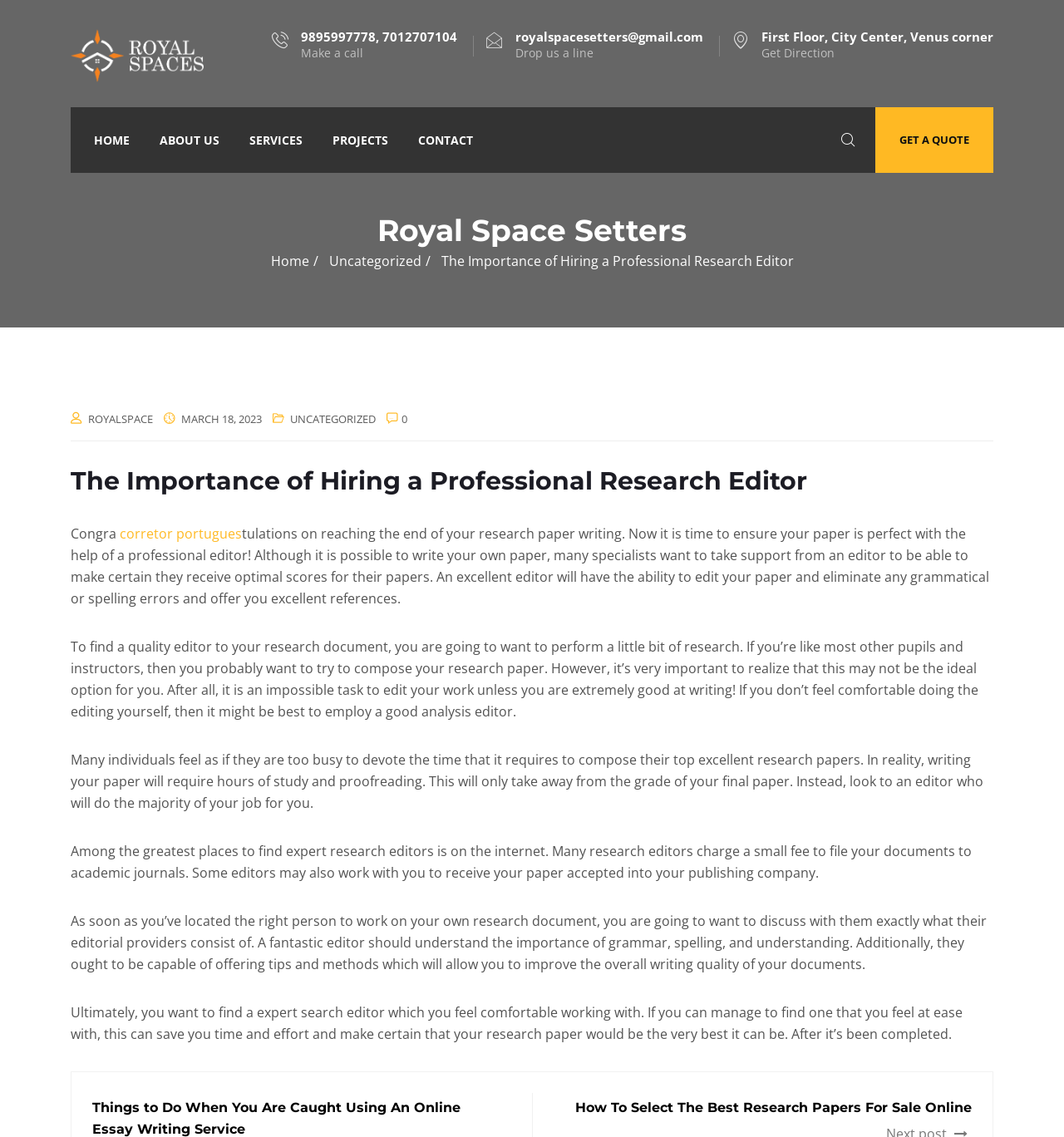Please mark the clickable region by giving the bounding box coordinates needed to complete this instruction: "Contact via phone number".

[0.283, 0.026, 0.43, 0.053]